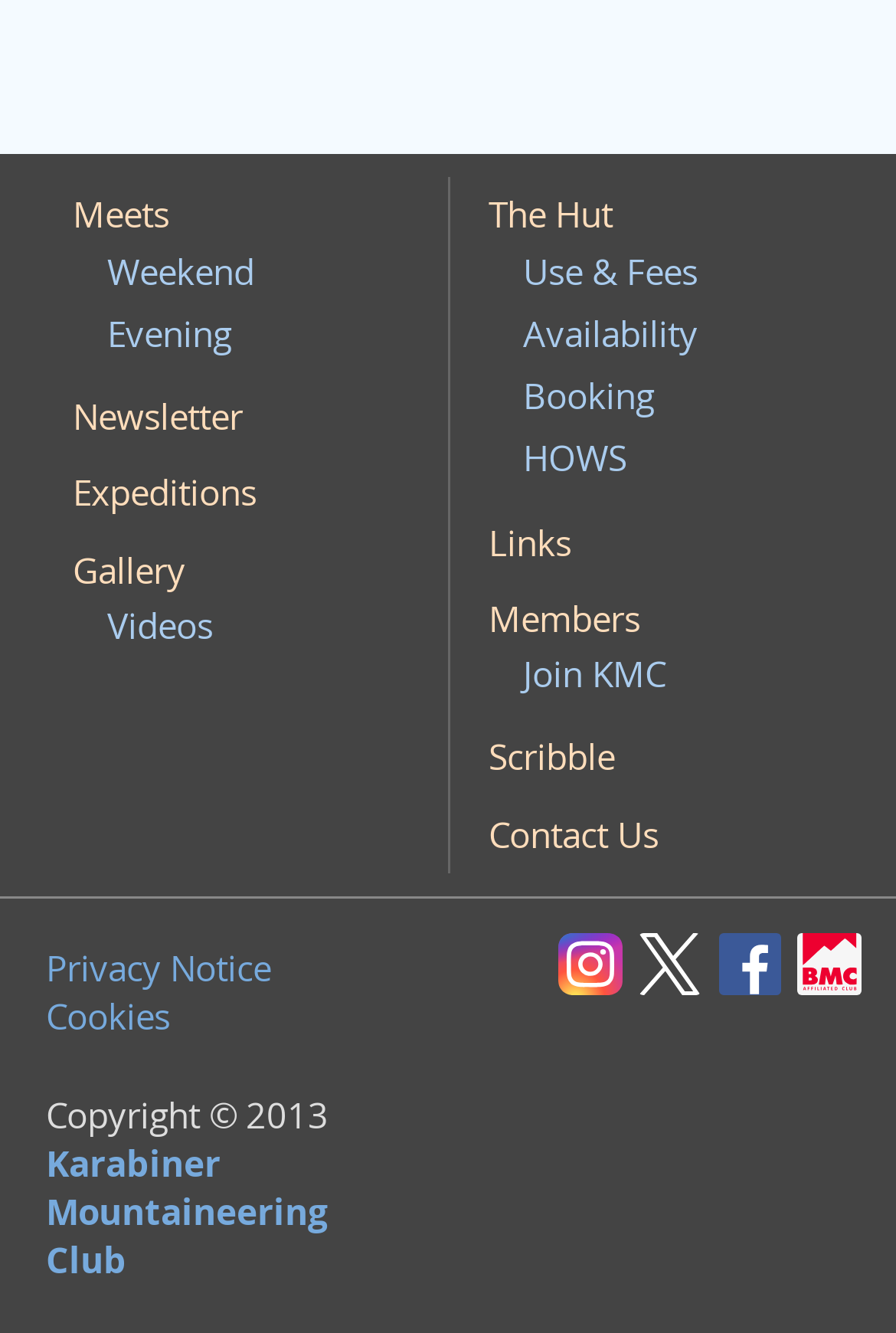Locate the bounding box coordinates of the clickable area needed to fulfill the instruction: "View the article published on 13/08/2018".

None